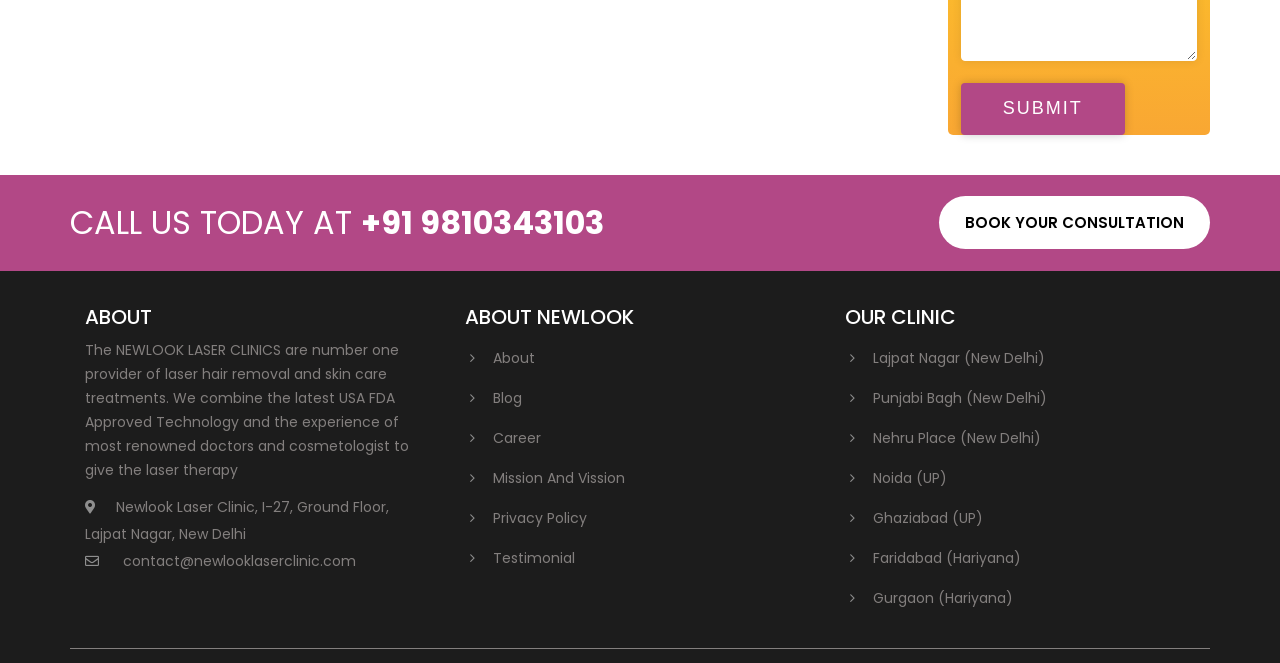Identify the bounding box coordinates for the element you need to click to achieve the following task: "Learn more about the clinic". Provide the bounding box coordinates as four float numbers between 0 and 1, in the form [left, top, right, bottom].

[0.385, 0.524, 0.418, 0.555]